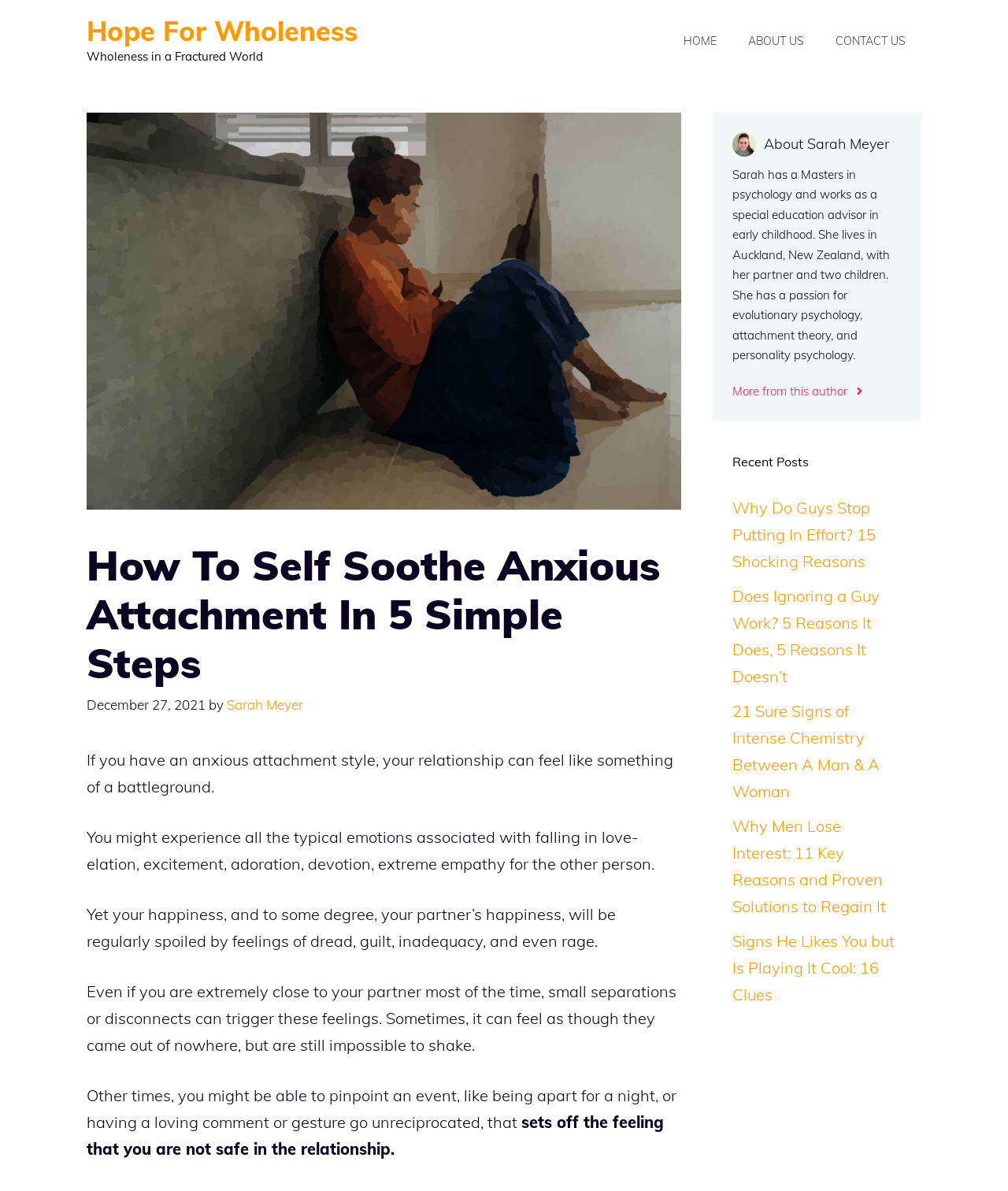Locate the primary headline on the webpage and provide its text.

How To Self Soothe Anxious Attachment In 5 Simple Steps